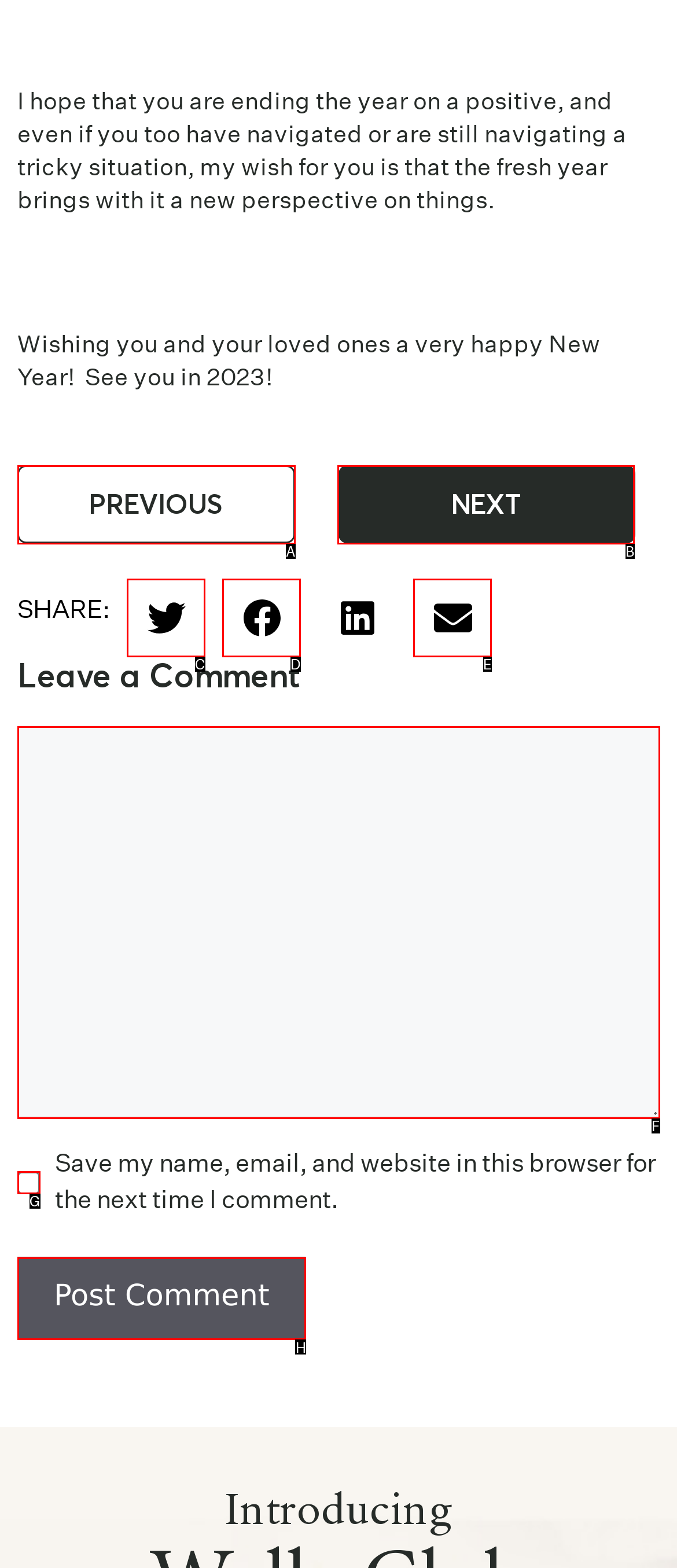Which UI element should you click on to achieve the following task: Click the 'NEXT' link? Provide the letter of the correct option.

B